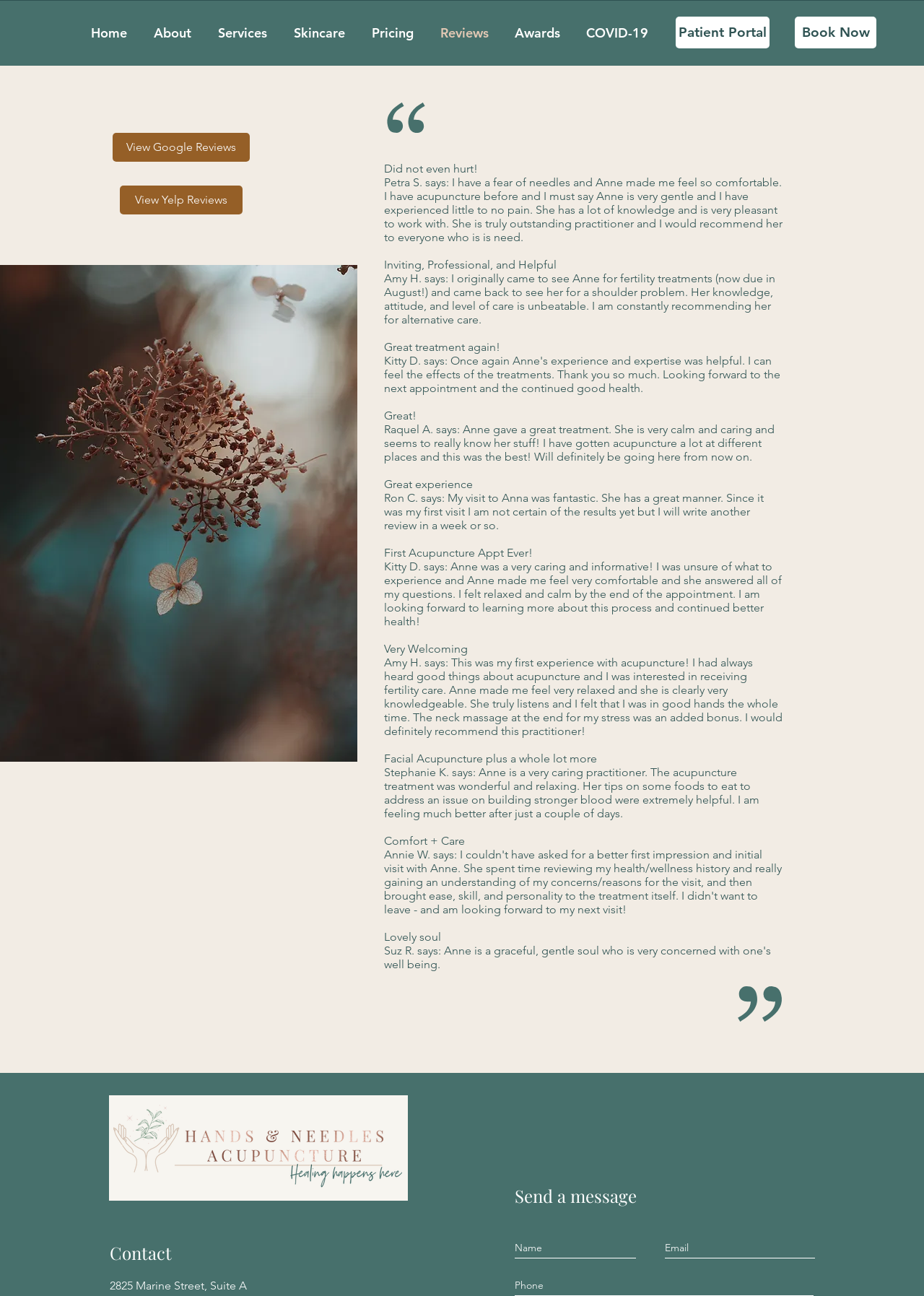Pinpoint the bounding box coordinates of the clickable element to carry out the following instruction: "Click on the 'Book Now' link."

[0.86, 0.013, 0.948, 0.037]